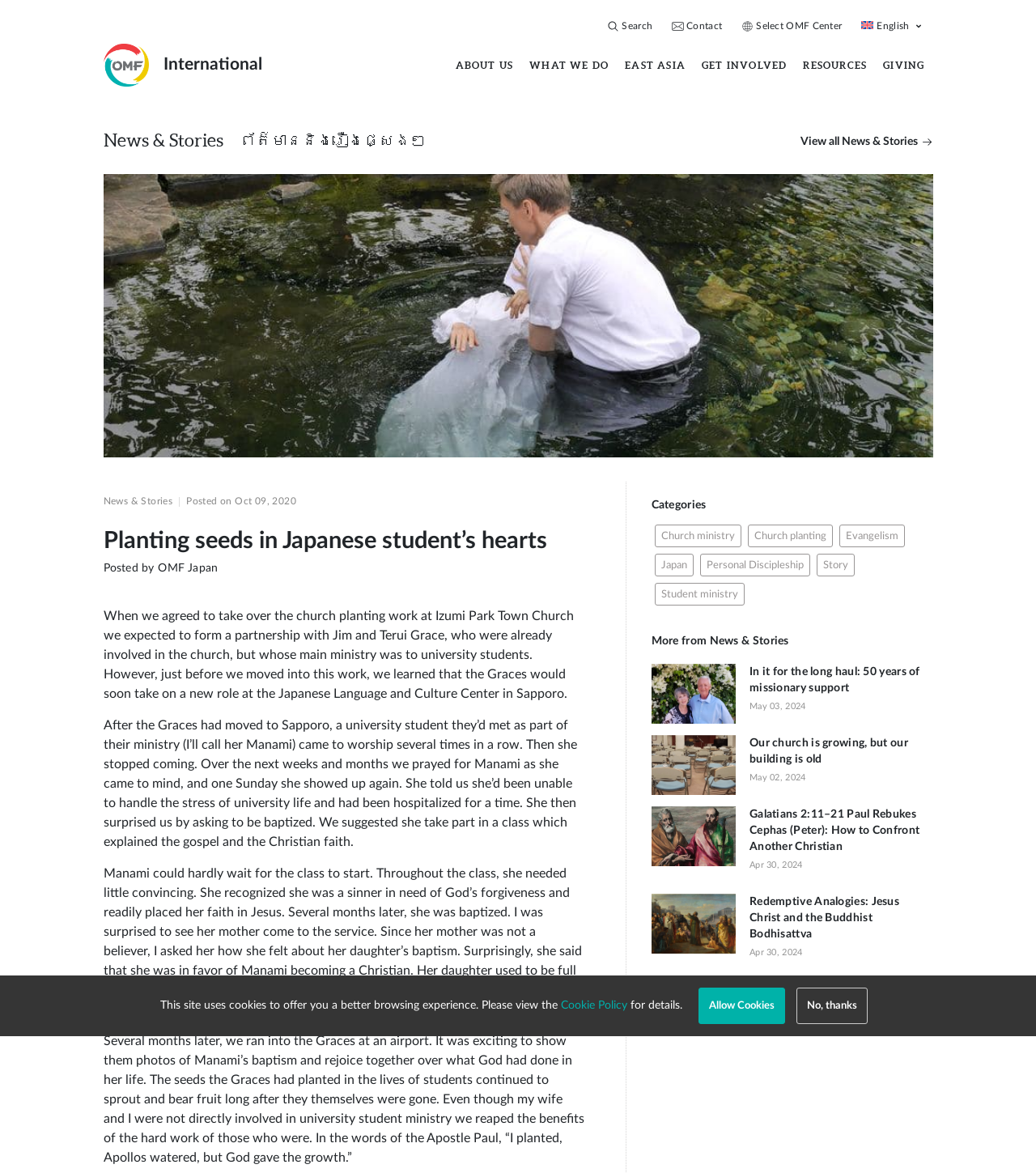Please determine the bounding box coordinates for the UI element described here. Use the format (top-left x, top-left y, bottom-right x, bottom-right y) with values bounded between 0 and 1: View all News & Stories

[0.772, 0.117, 0.9, 0.127]